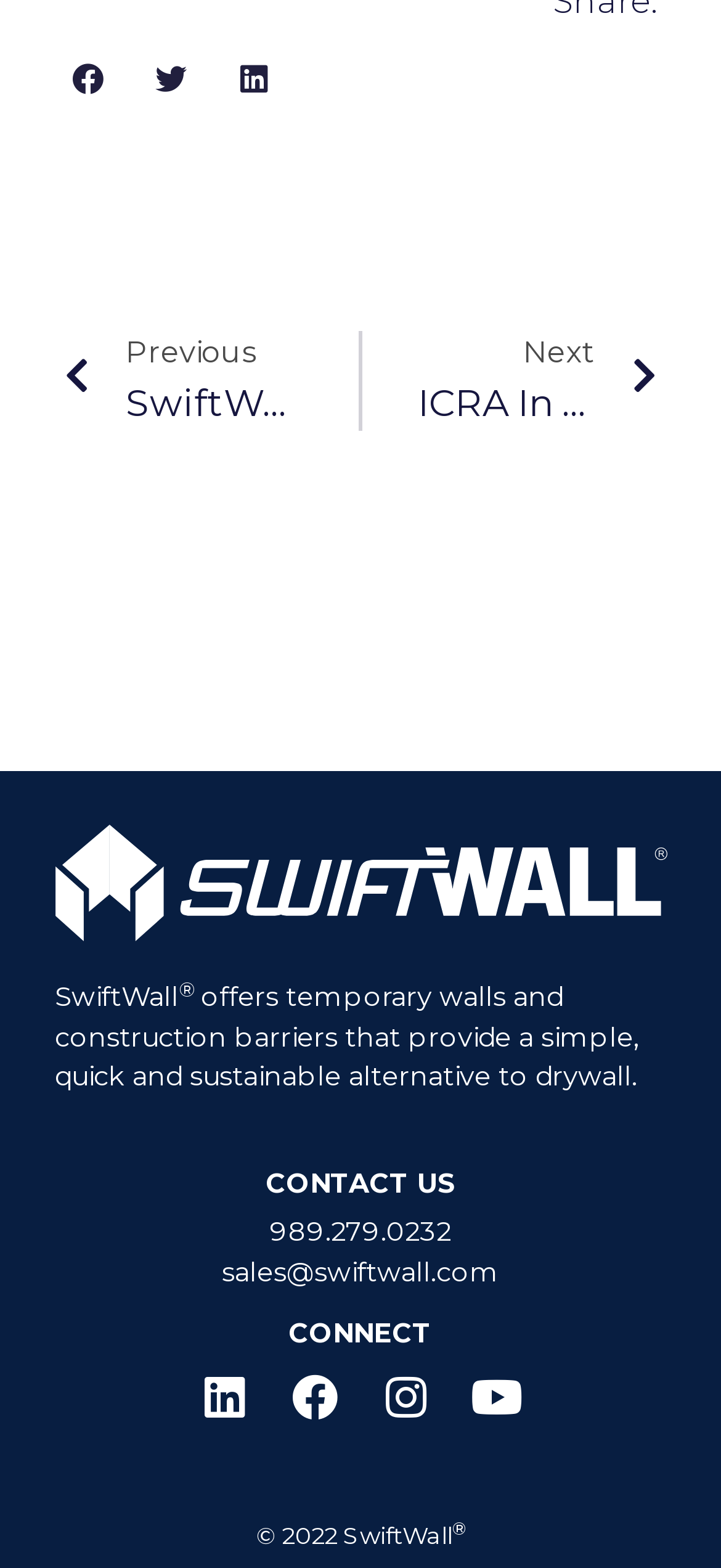Identify and provide the bounding box coordinates of the UI element described: "aria-label="Share on twitter"". The coordinates should be formatted as [left, top, right, bottom], with each number being a float between 0 and 1.

[0.179, 0.024, 0.295, 0.077]